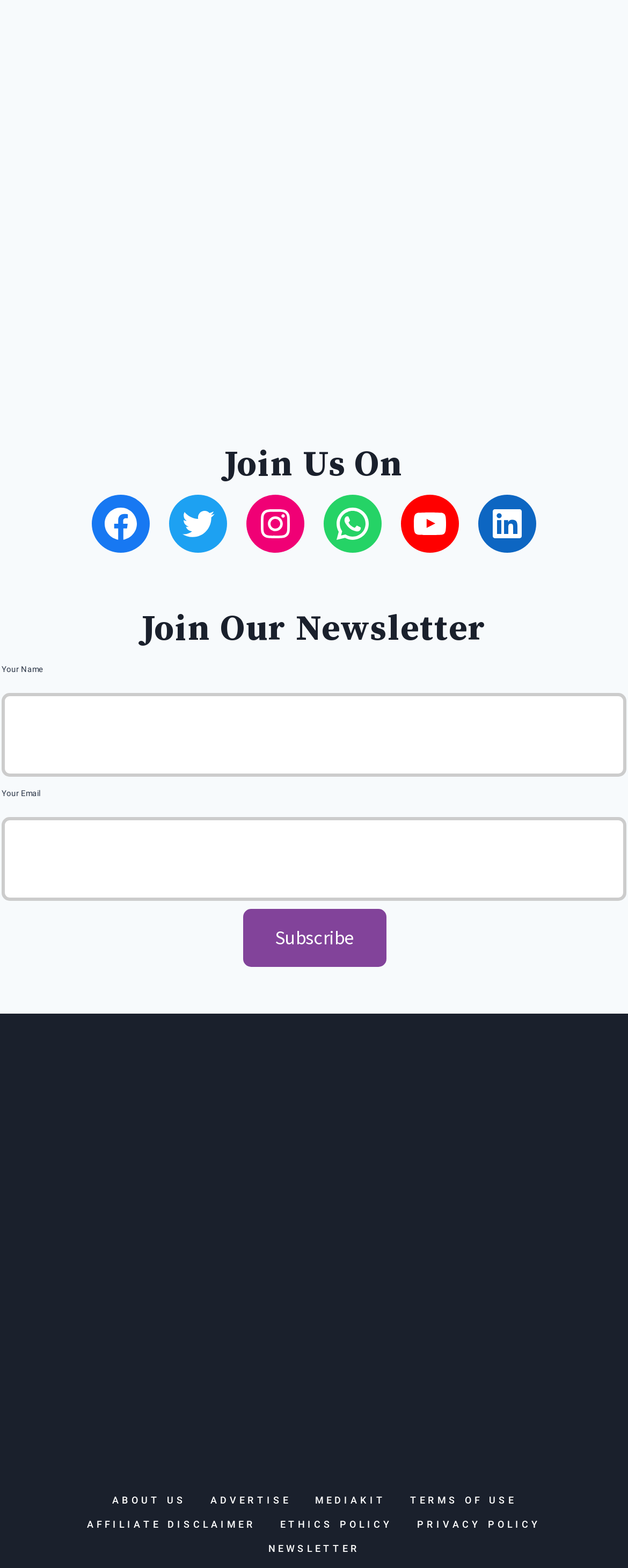What social media platforms are available?
Answer the question with a single word or phrase, referring to the image.

Facebook, Twitter, Instagram, WhatsApp, YouTube, LinkedIn